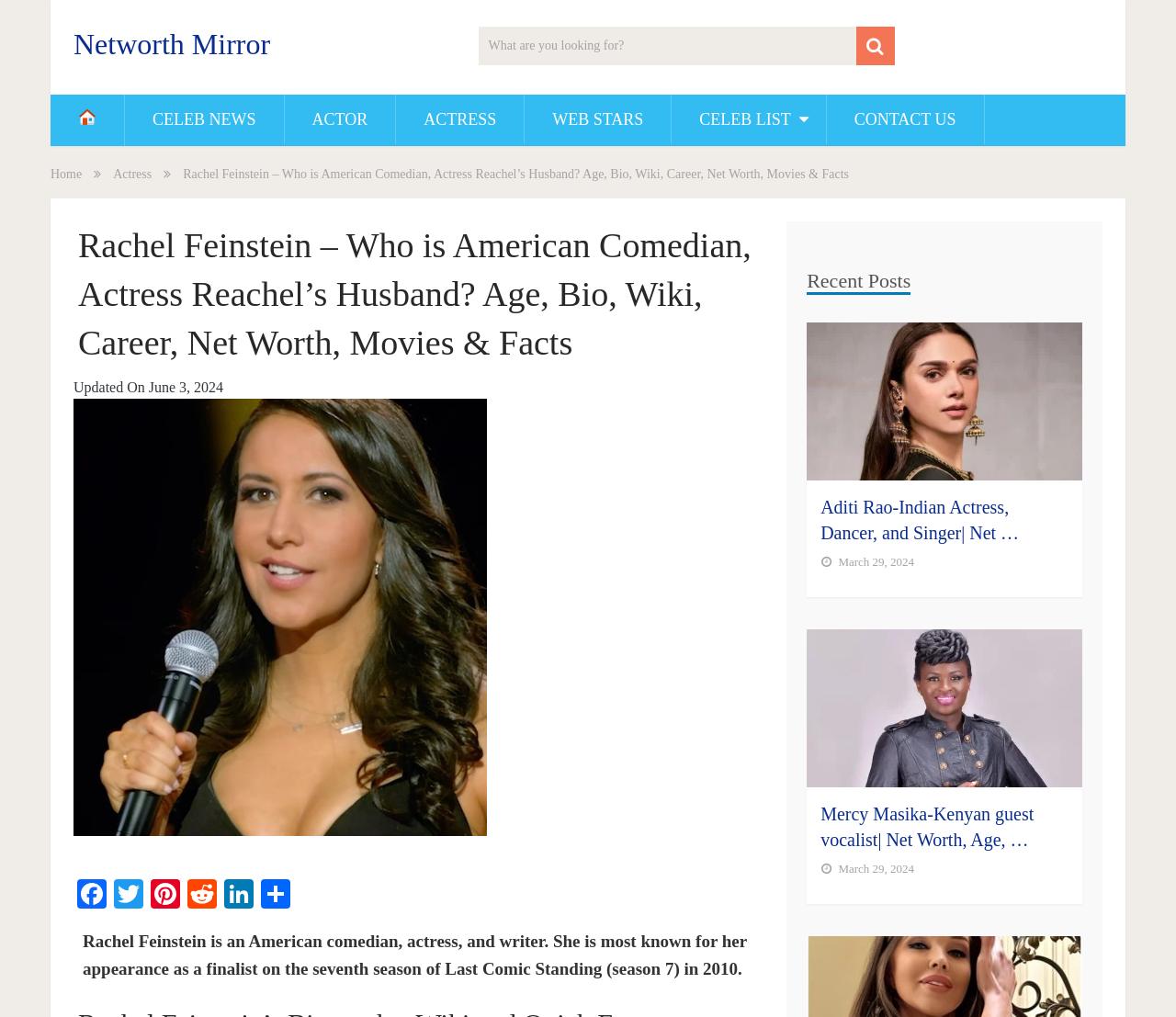Give a succinct answer to this question in a single word or phrase: 
What is Rachel Feinstein's profession?

Comedian, Actress